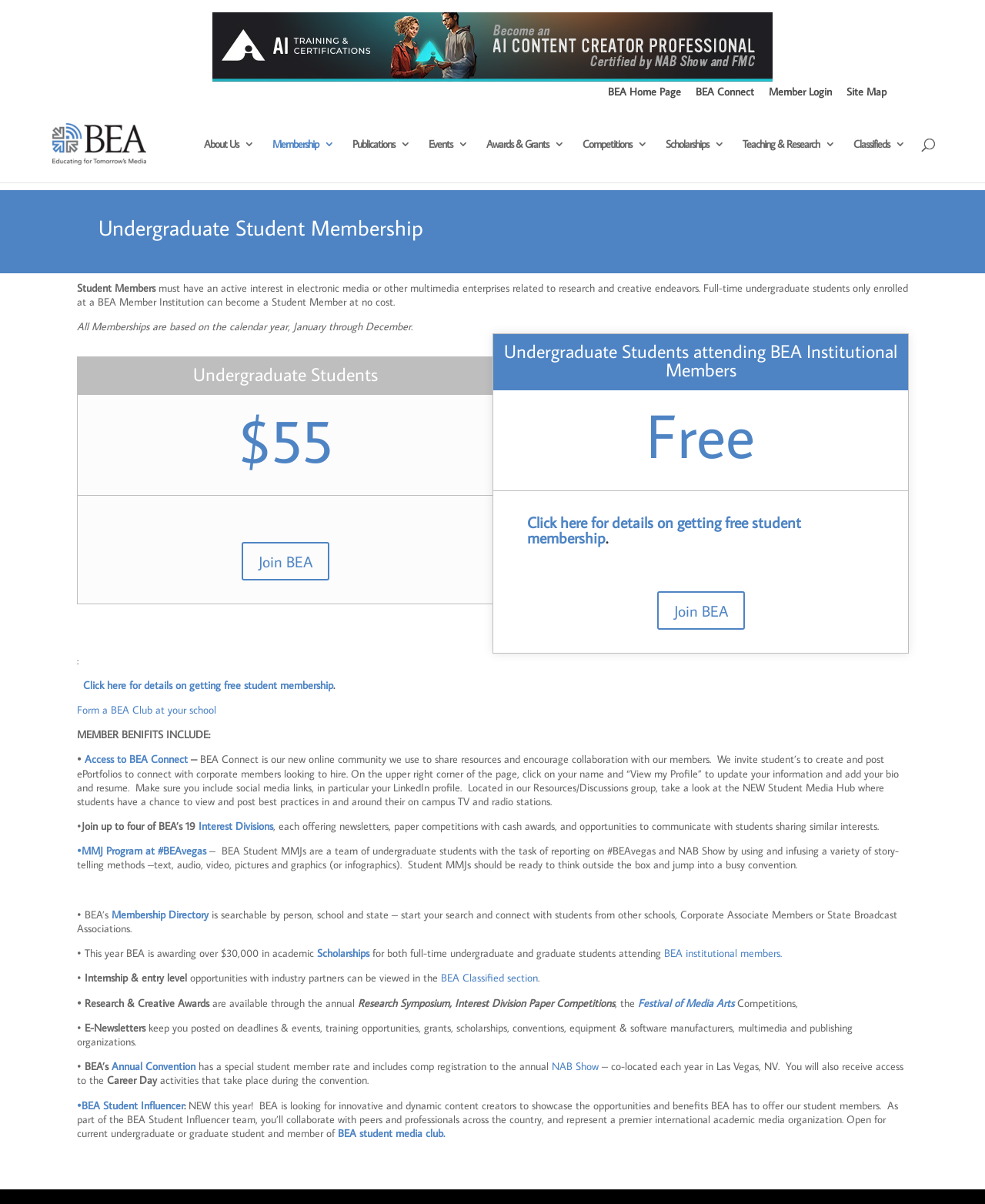From the element description: "Events", extract the bounding box coordinates of the UI element. The coordinates should be expressed as four float numbers between 0 and 1, in the order [left, top, right, bottom].

[0.435, 0.115, 0.475, 0.151]